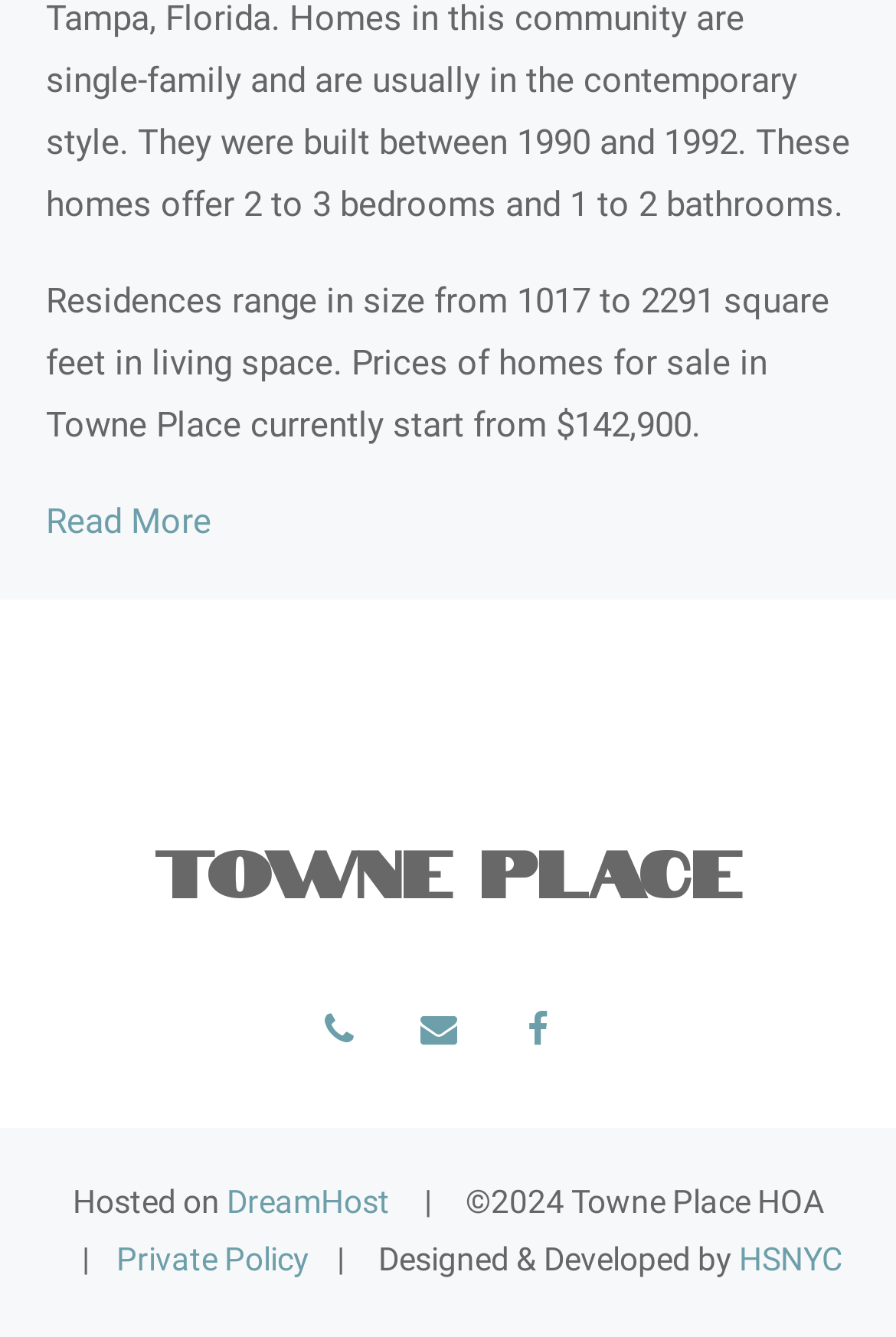Please determine the bounding box coordinates of the element to click in order to execute the following instruction: "Contact Towne Place". The coordinates should be four float numbers between 0 and 1, specified as [left, top, right, bottom].

[0.445, 0.747, 0.535, 0.796]